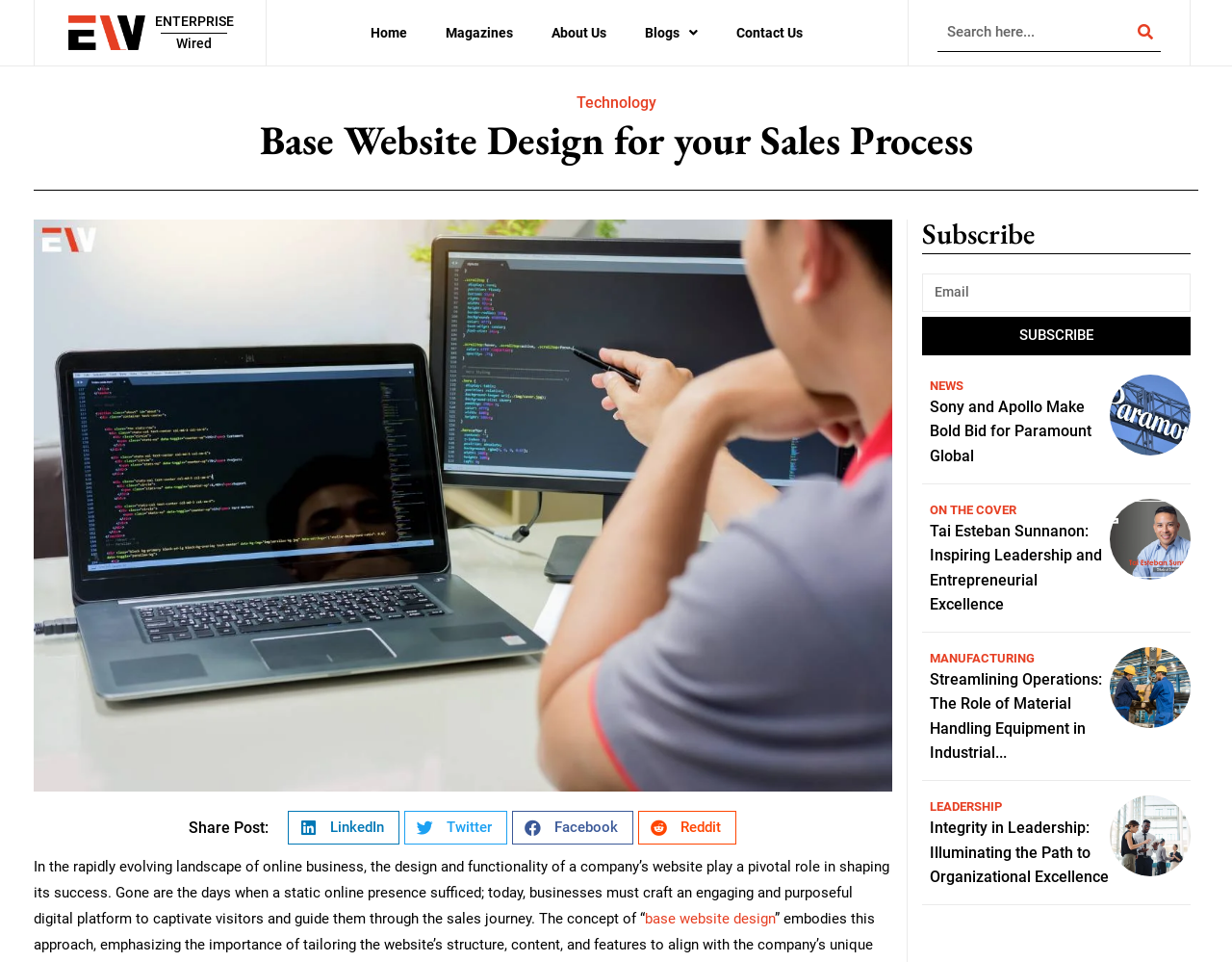Please determine the bounding box coordinates, formatted as (top-left x, top-left y, bottom-right x, bottom-right y), with all values as floating point numbers between 0 and 1. Identify the bounding box of the region described as: parent_node: Email name="form_fields[email]" placeholder="Email"

[0.748, 0.284, 0.966, 0.324]